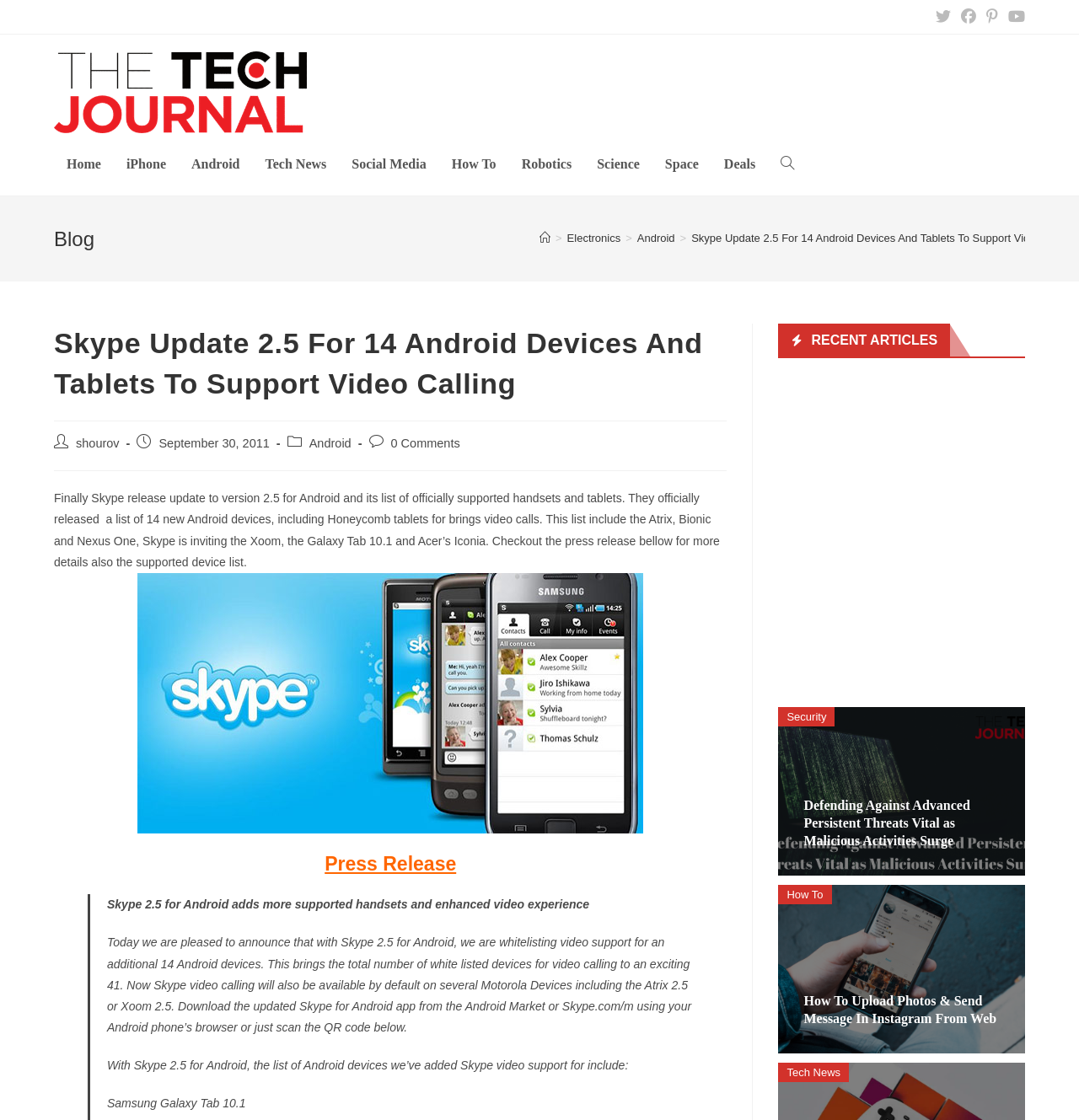Please mark the clickable region by giving the bounding box coordinates needed to complete this instruction: "Click on Facebook link".

[0.886, 0.008, 0.909, 0.023]